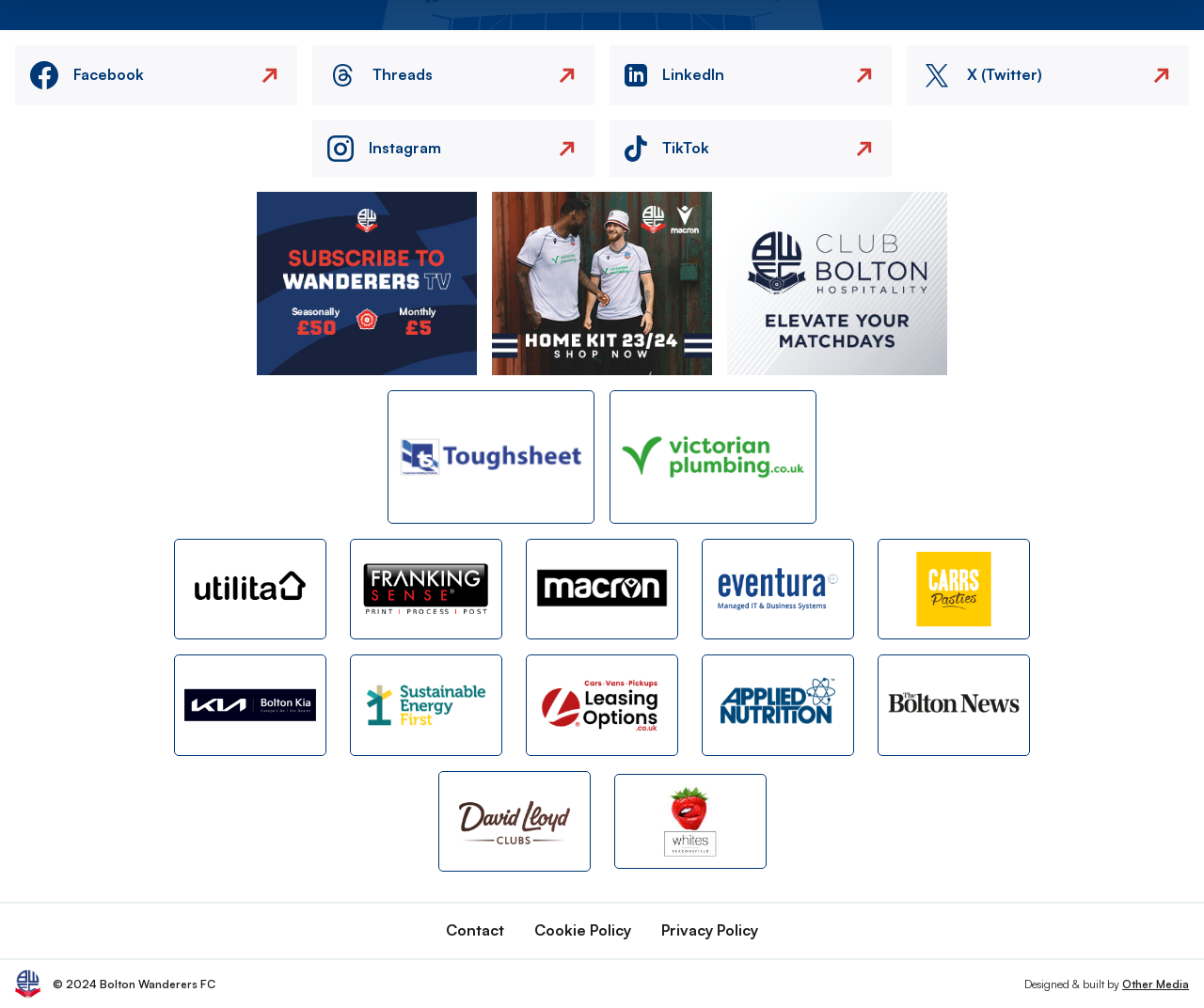Identify the bounding box of the UI element described as follows: "title="Kia Bolton"". Provide the coordinates as four float numbers in the range of 0 to 1 [left, top, right, bottom].

[0.145, 0.65, 0.271, 0.75]